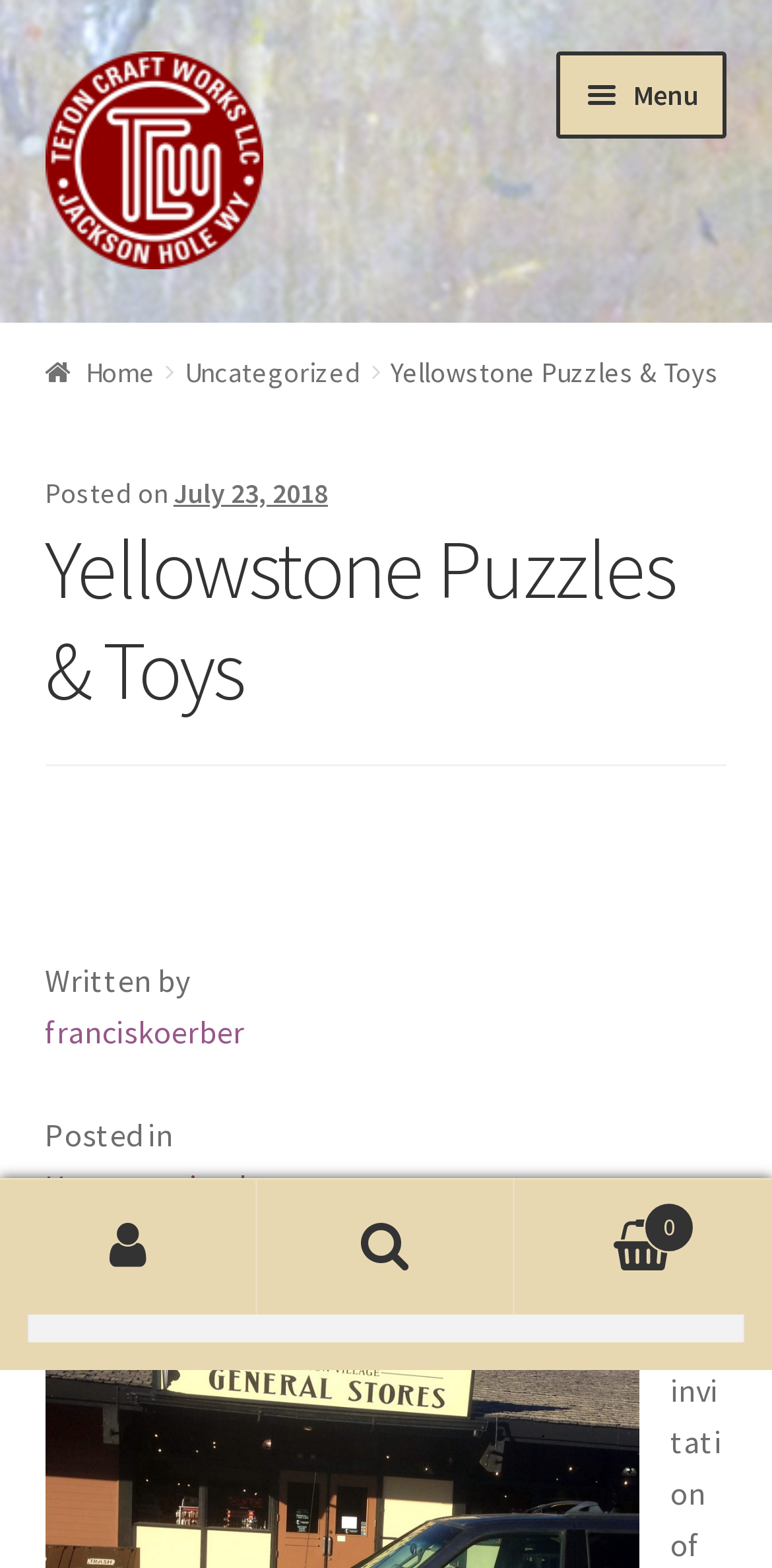Answer the question with a single word or phrase: 
What is the author of the latest article?

franciskoerber